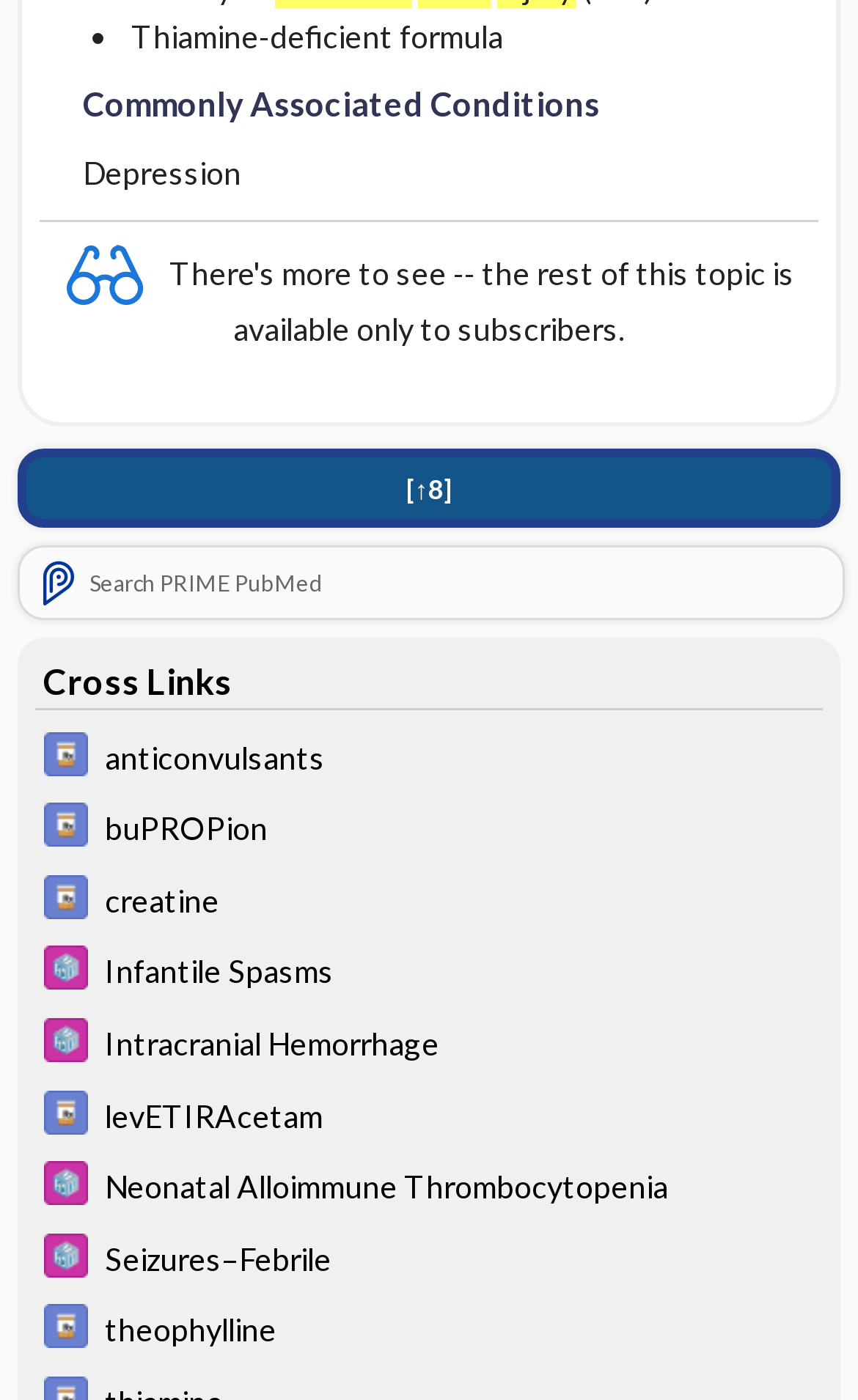Give a short answer using one word or phrase for the question:
How many links are under 'Cross Links'?

14